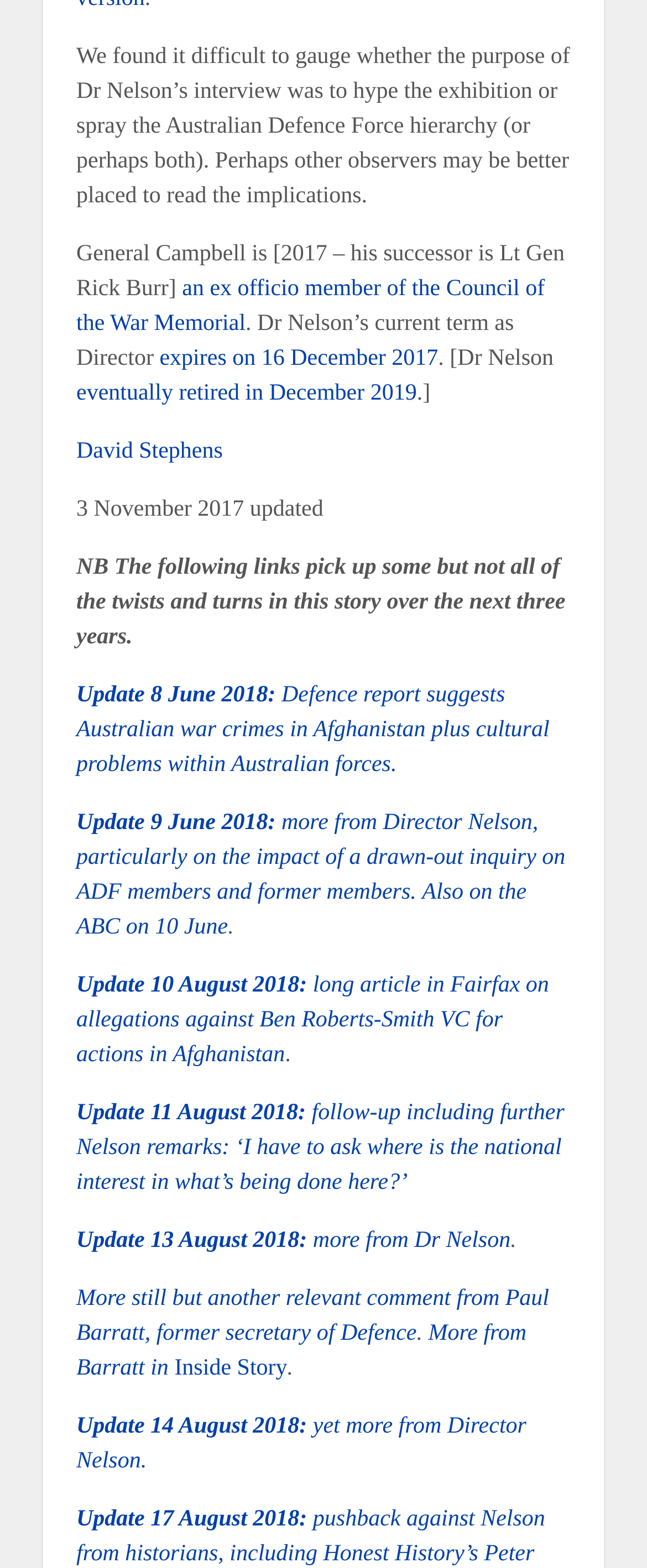Specify the bounding box coordinates of the area to click in order to follow the given instruction: "Read about Dr Nelson's interview."

[0.118, 0.028, 0.881, 0.133]